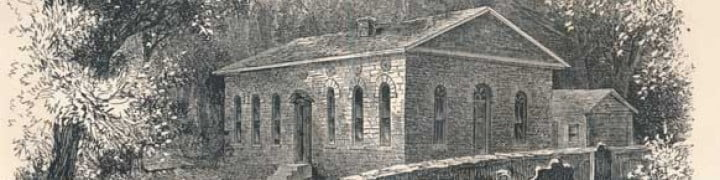Analyze the image and deliver a detailed answer to the question: What themes are conveyed by the overall scene?

The caption states that the overall scene conveys a sense of serenity and commitment to faith, aligning with the themes of devotion and the historical context of Presbyterianism, as referenced in the article about Rev. Daniel Baker.